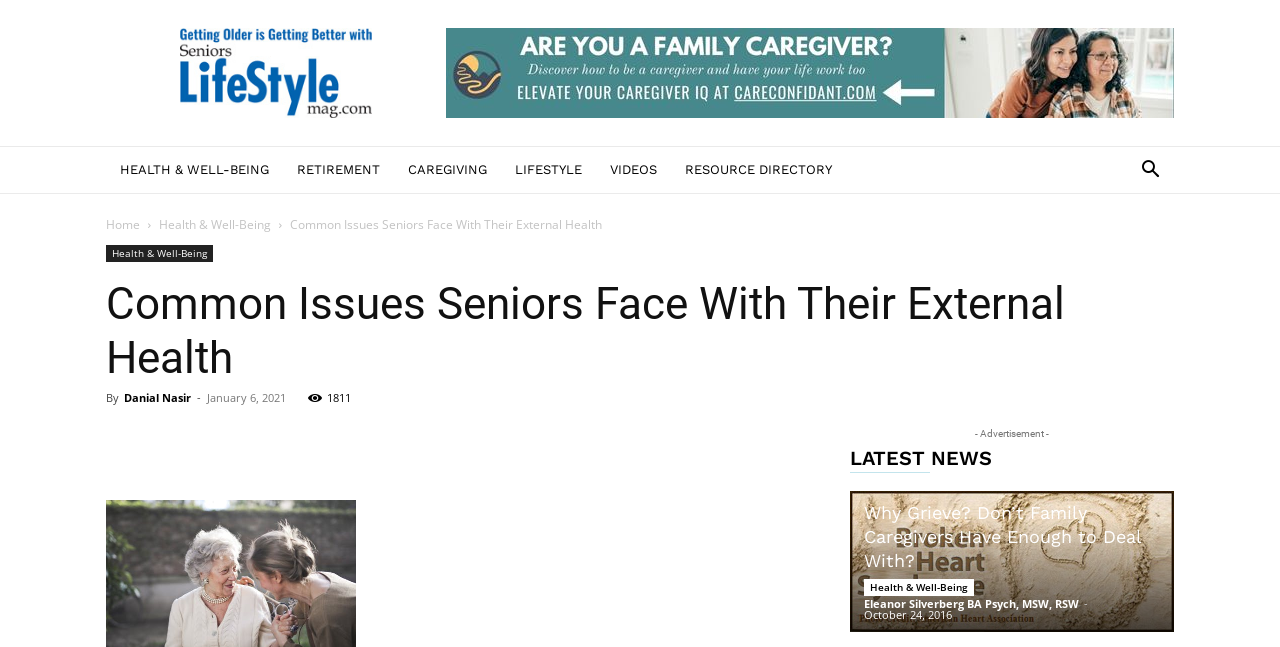Provide a short, one-word or phrase answer to the question below:
What is the date of the article 'Why Grieve? Don’t Family Caregivers Have Enough to Deal With?'?

October 24, 2016